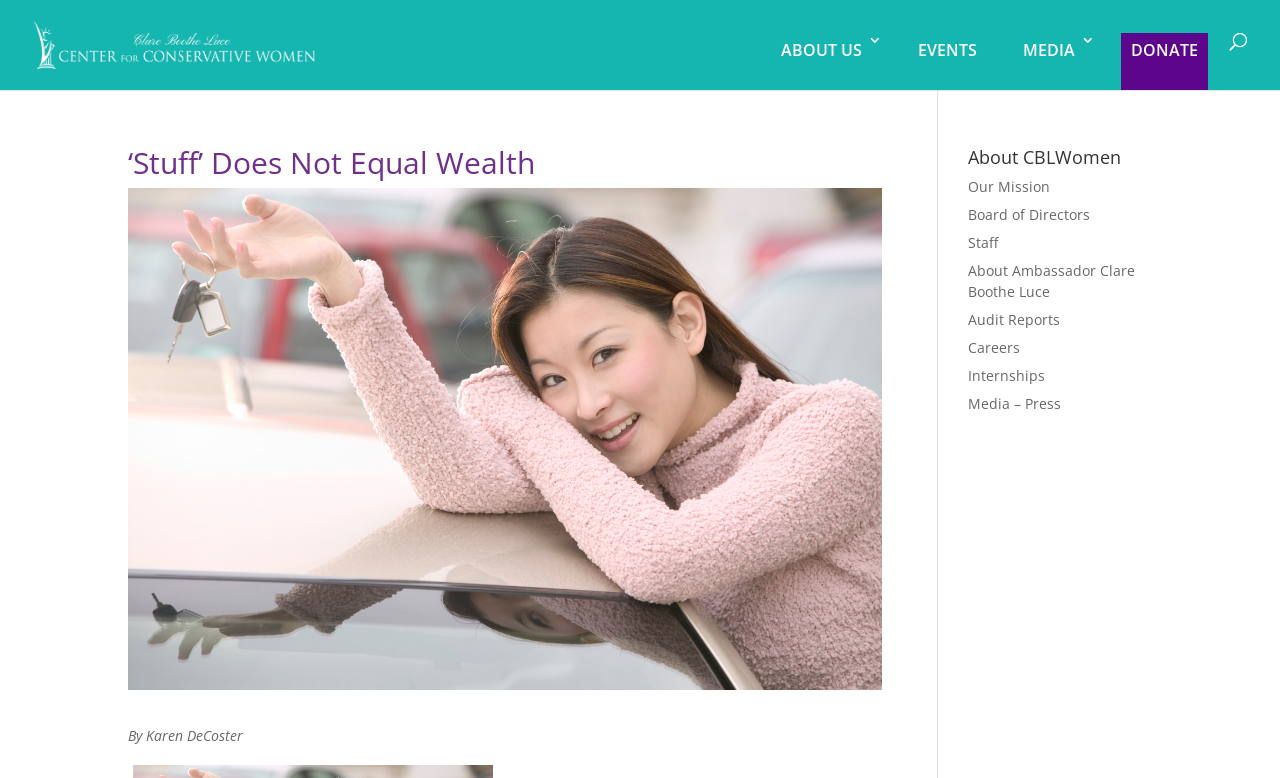Find the bounding box coordinates corresponding to the UI element with the description: "Media – Press". The coordinates should be formatted as [left, top, right, bottom], with values as floats between 0 and 1.

[0.756, 0.506, 0.829, 0.531]